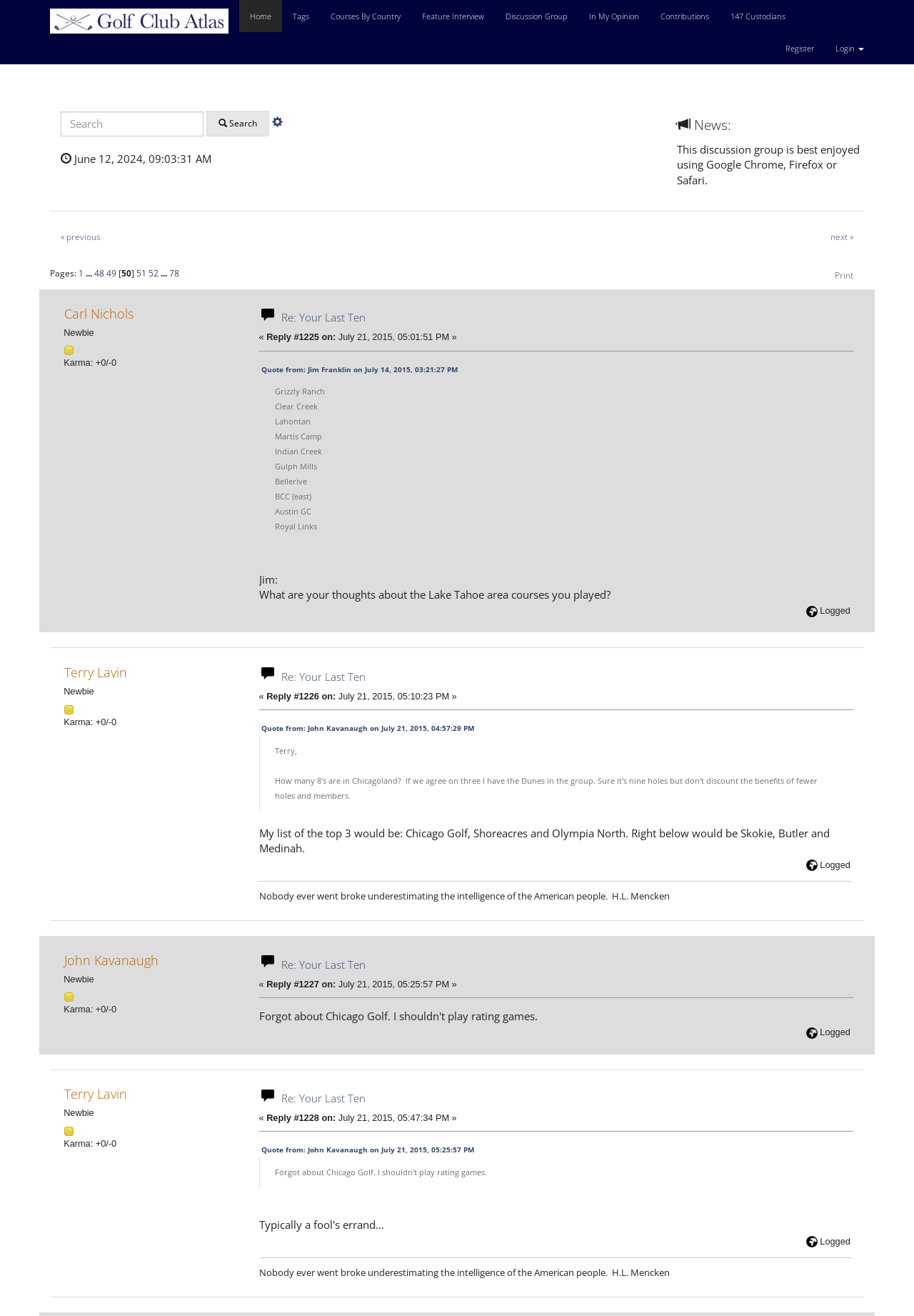Kindly determine the bounding box coordinates of the area that needs to be clicked to fulfill this instruction: "Go to the next page".

[0.897, 0.172, 0.945, 0.188]